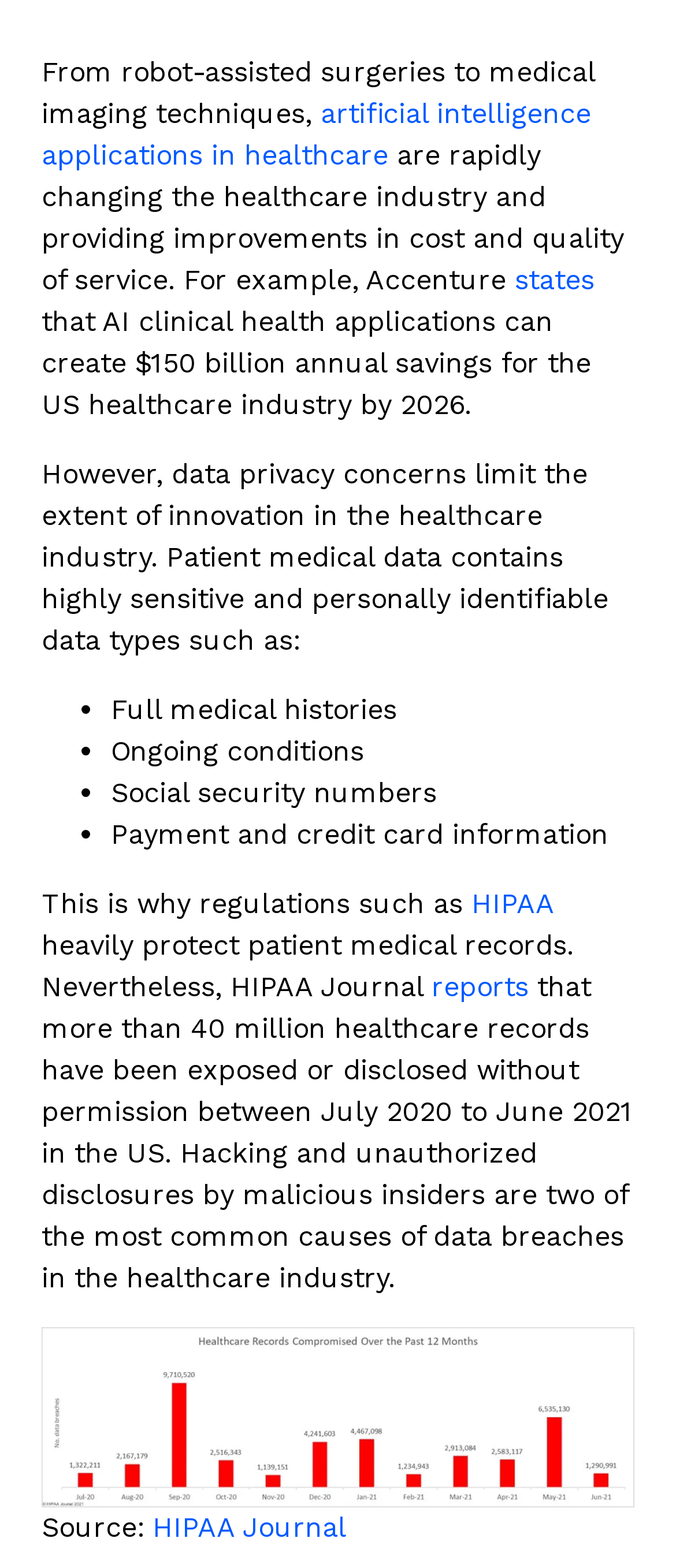Bounding box coordinates are to be given in the format (top-left x, top-left y, bottom-right x, bottom-right y). All values must be floating point numbers between 0 and 1. Provide the bounding box coordinate for the UI element described as: Dating

None